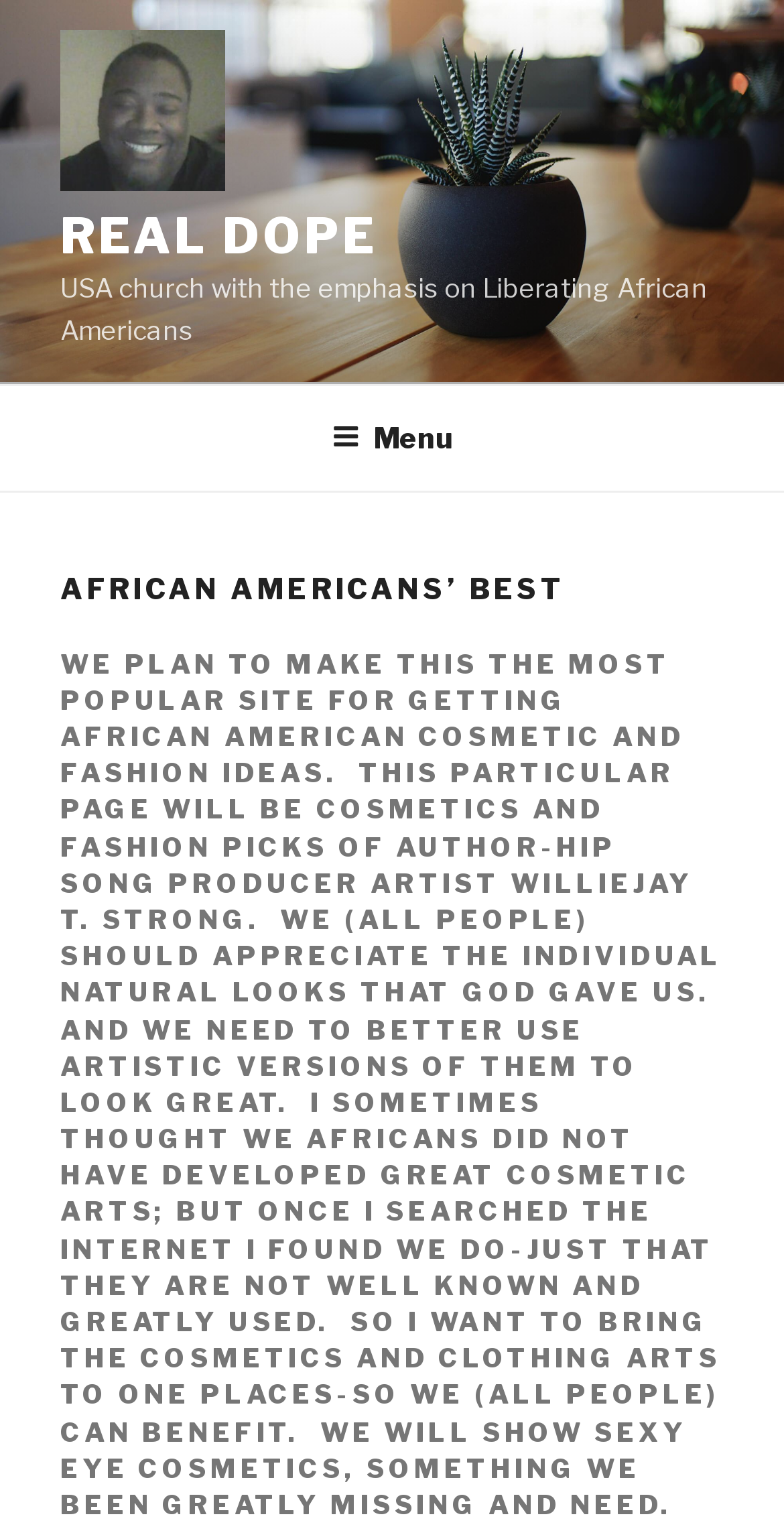Identify the bounding box for the UI element specified in this description: "Real Dope". The coordinates must be four float numbers between 0 and 1, formatted as [left, top, right, bottom].

[0.077, 0.135, 0.48, 0.173]